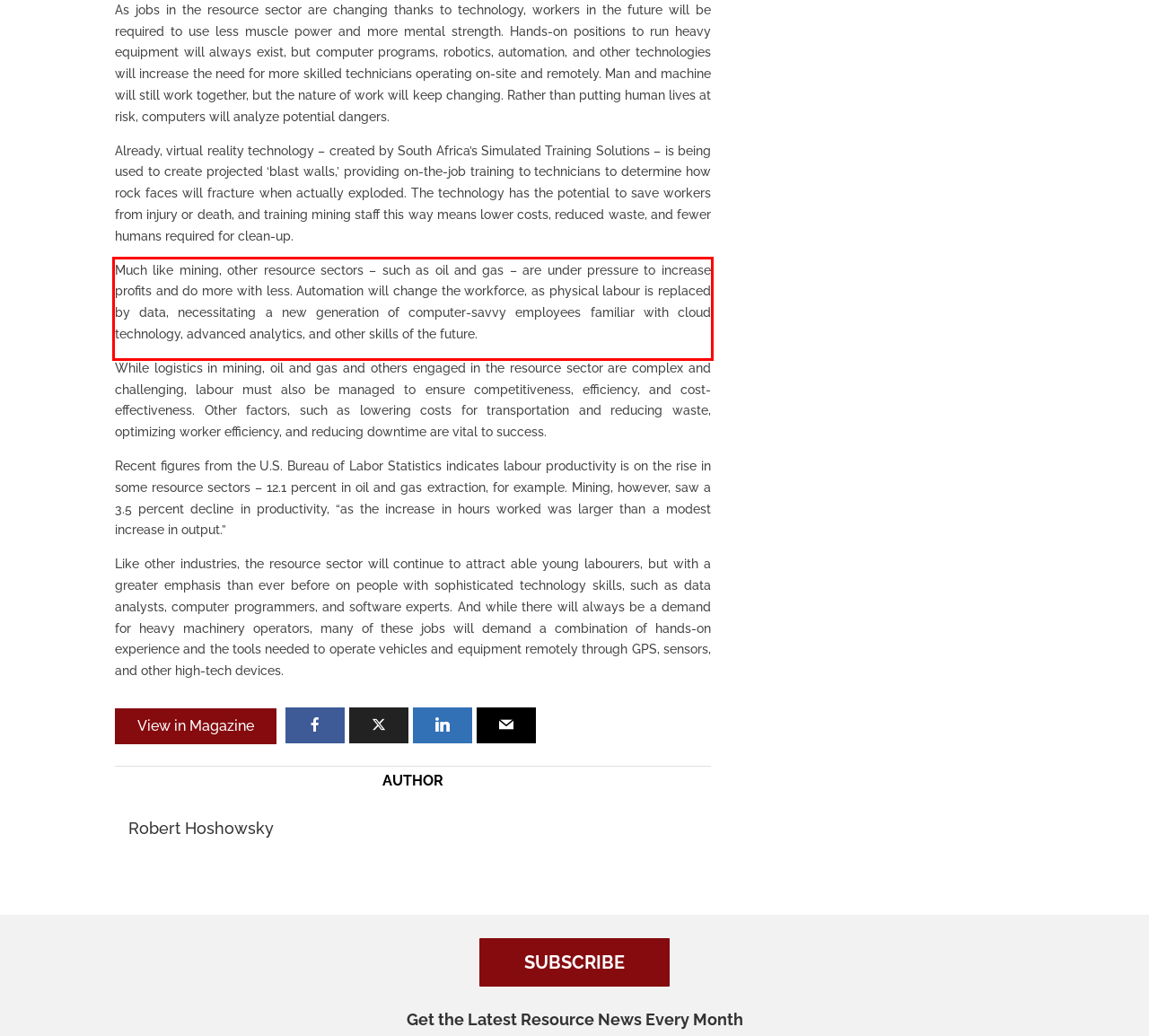View the screenshot of the webpage and identify the UI element surrounded by a red bounding box. Extract the text contained within this red bounding box.

Much like mining, other resource sectors – such as oil and gas – are under pressure to increase profits and do more with less. Automation will change the workforce, as physical labour is replaced by data, necessitating a new generation of computer-savvy employees familiar with cloud technology, advanced analytics, and other skills of the future.